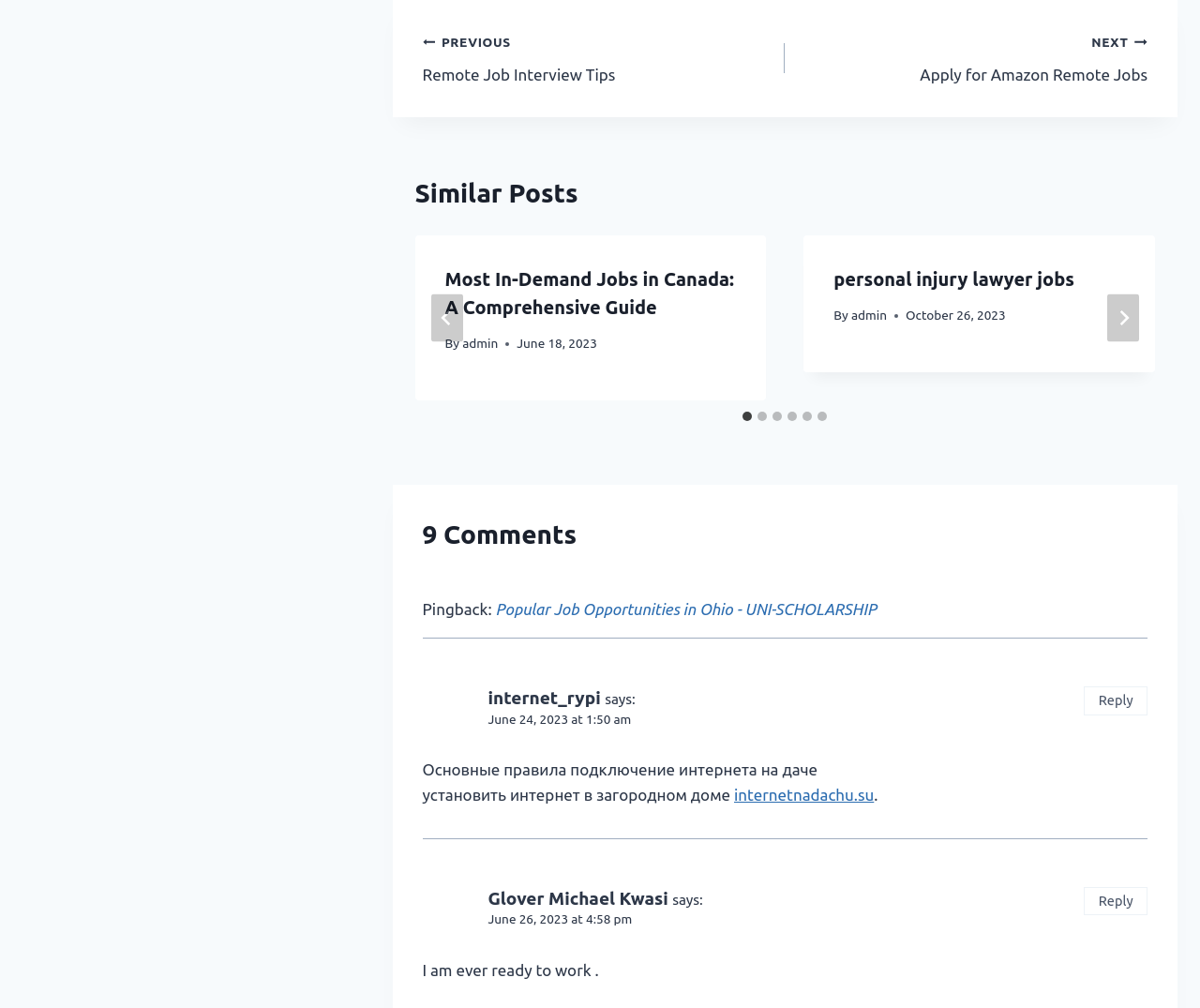Highlight the bounding box coordinates of the element you need to click to perform the following instruction: "Go to next post."

[0.654, 0.028, 0.956, 0.087]